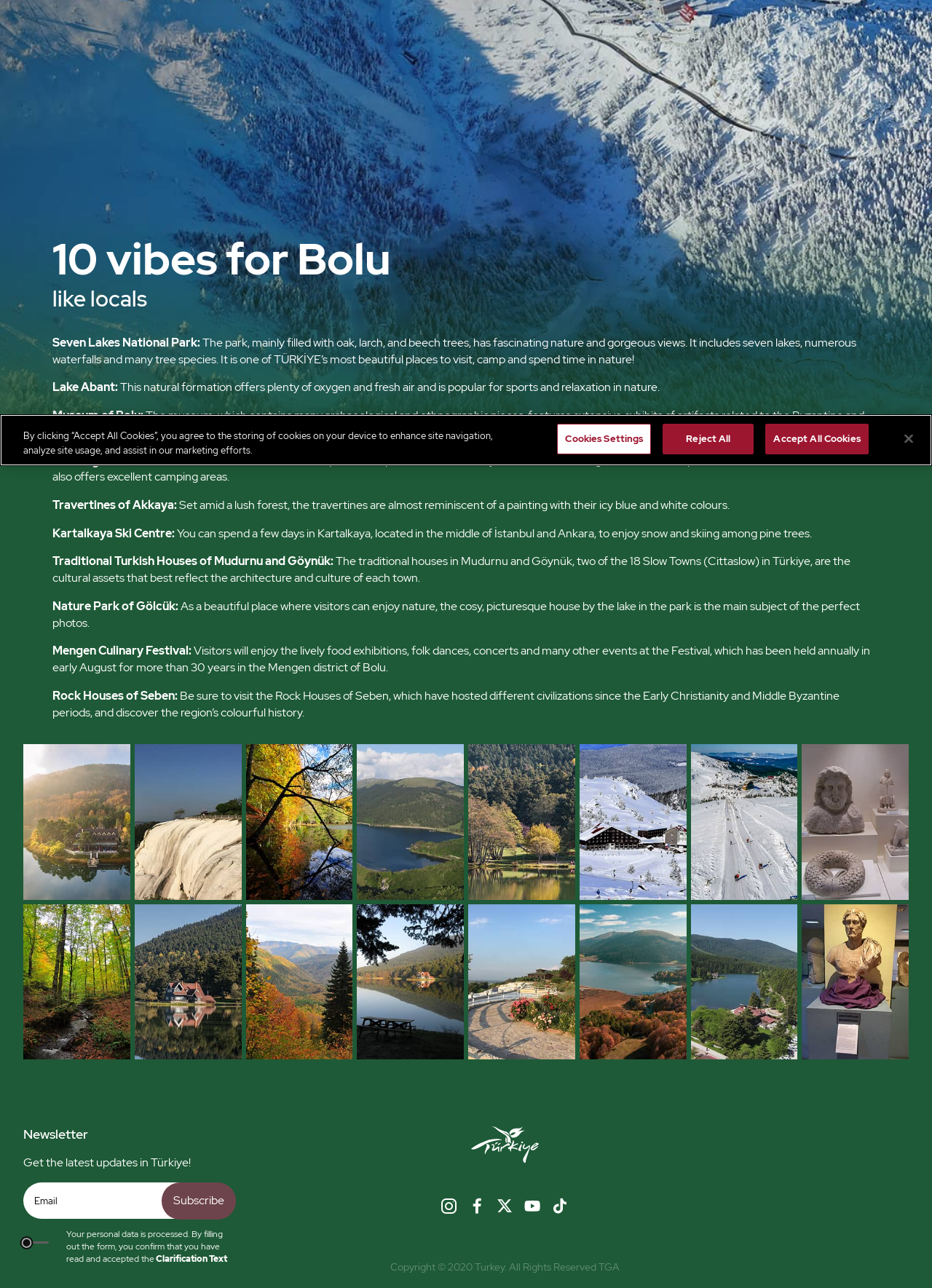From the webpage screenshot, identify the region described by Lake Abant. Provide the bounding box coordinates as (top-left x, top-left y, bottom-right x, bottom-right y), with each value being a floating point number between 0 and 1.

[0.622, 0.702, 0.736, 0.823]